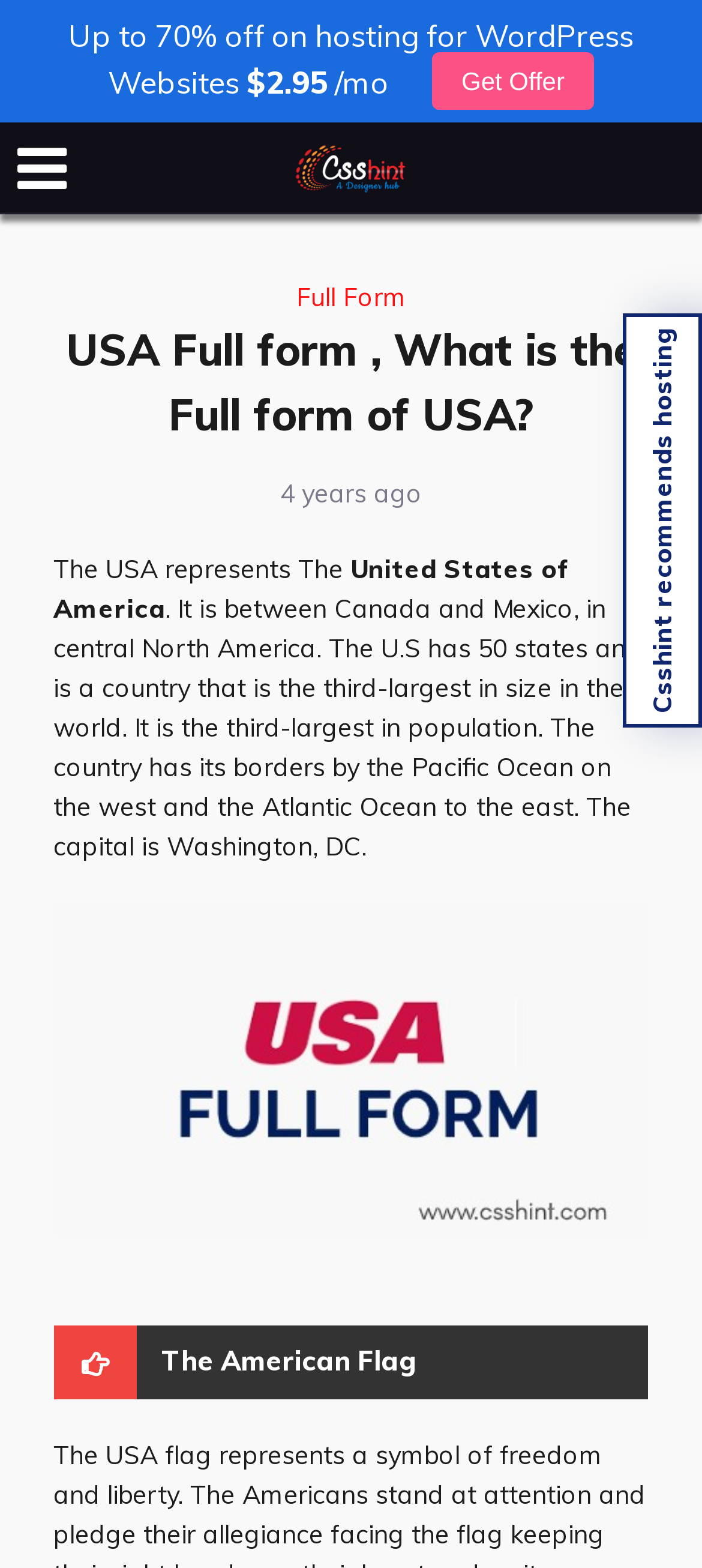Elaborate on the different components and information displayed on the webpage.

The webpage appears to be a blog post or article about the full form of USA. At the top, there is a promotional banner with a link to a hosting offer, accompanied by a "Get Offer" button. Below this, there is a link to "csshint recommends hosting" and a small icon link to the website's logo.

The main content of the page is divided into sections. The first section has a heading that reads "USA Full form, What is the Full form of USA?" and is accompanied by a timestamp indicating that the article was posted 4 years ago. The text in this section explains that the USA represents the United States of America, providing a brief overview of the country's geography and demographics.

Below this, there is an image with a link to "USA Full form" and a caption. The image is likely a visual representation of the topic. Further down, there is a heading with an American flag icon, but the content associated with this heading is not immediately clear.

Throughout the page, there are several links to related topics, including "Full Form" and "csshint – A designer hub", which may be the website's homepage or a related resource. Overall, the page appears to be a informative article with some promotional elements and links to additional resources.